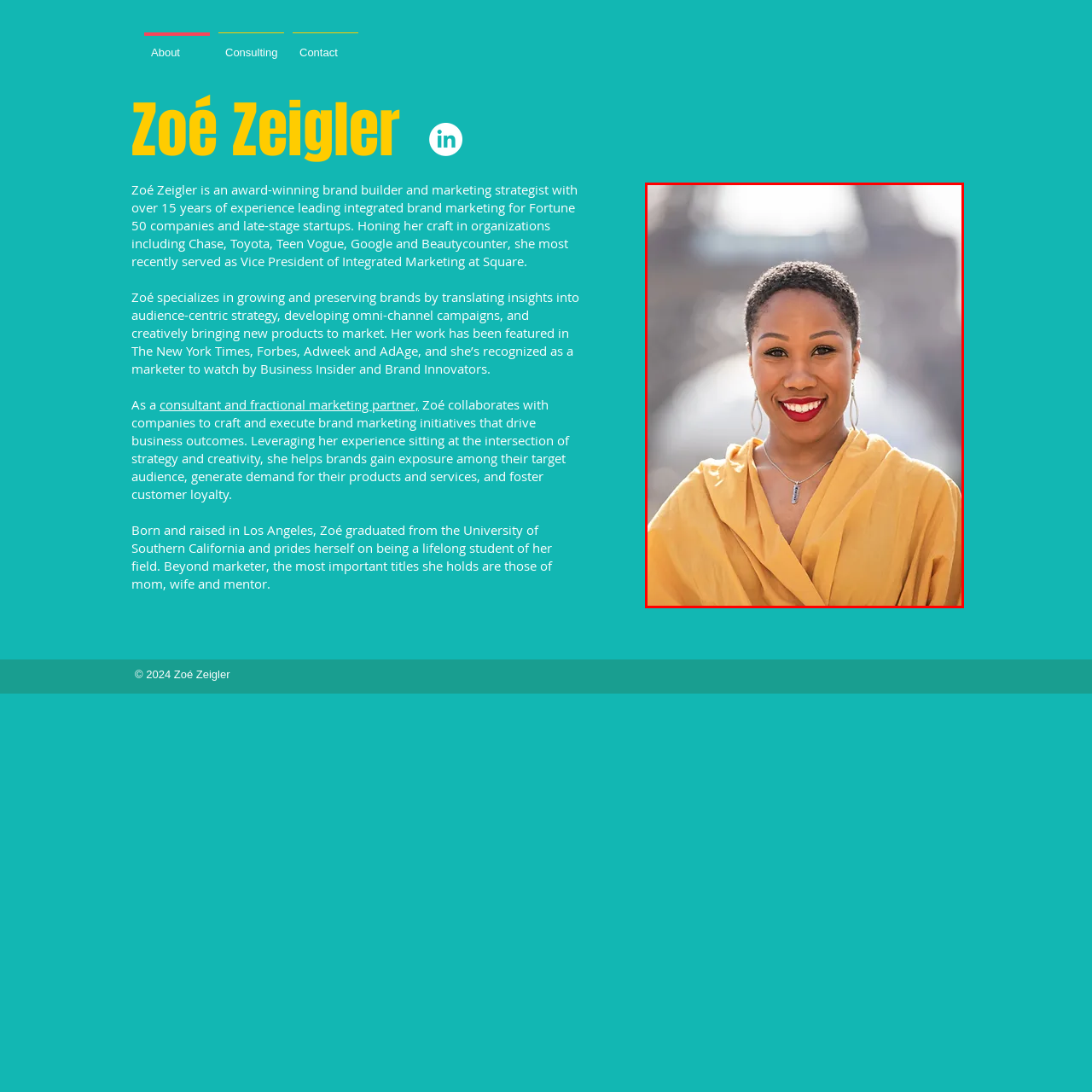Direct your attention to the image encased in a red frame, What is the likely setting of the portrait? Please answer in one word or a brief phrase.

urban area